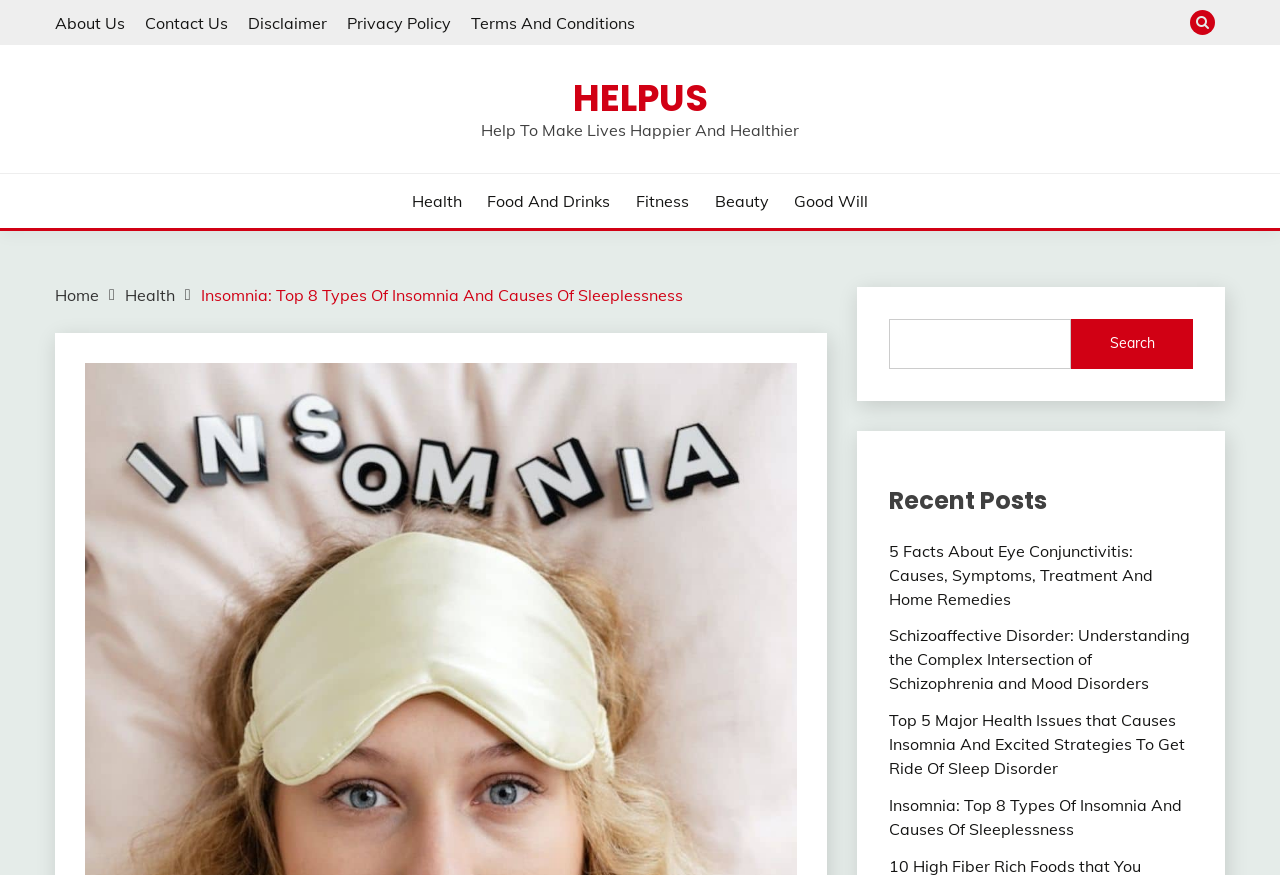Extract the bounding box coordinates of the UI element described by: "Good Will". The coordinates should include four float numbers ranging from 0 to 1, e.g., [left, top, right, bottom].

[0.62, 0.216, 0.678, 0.243]